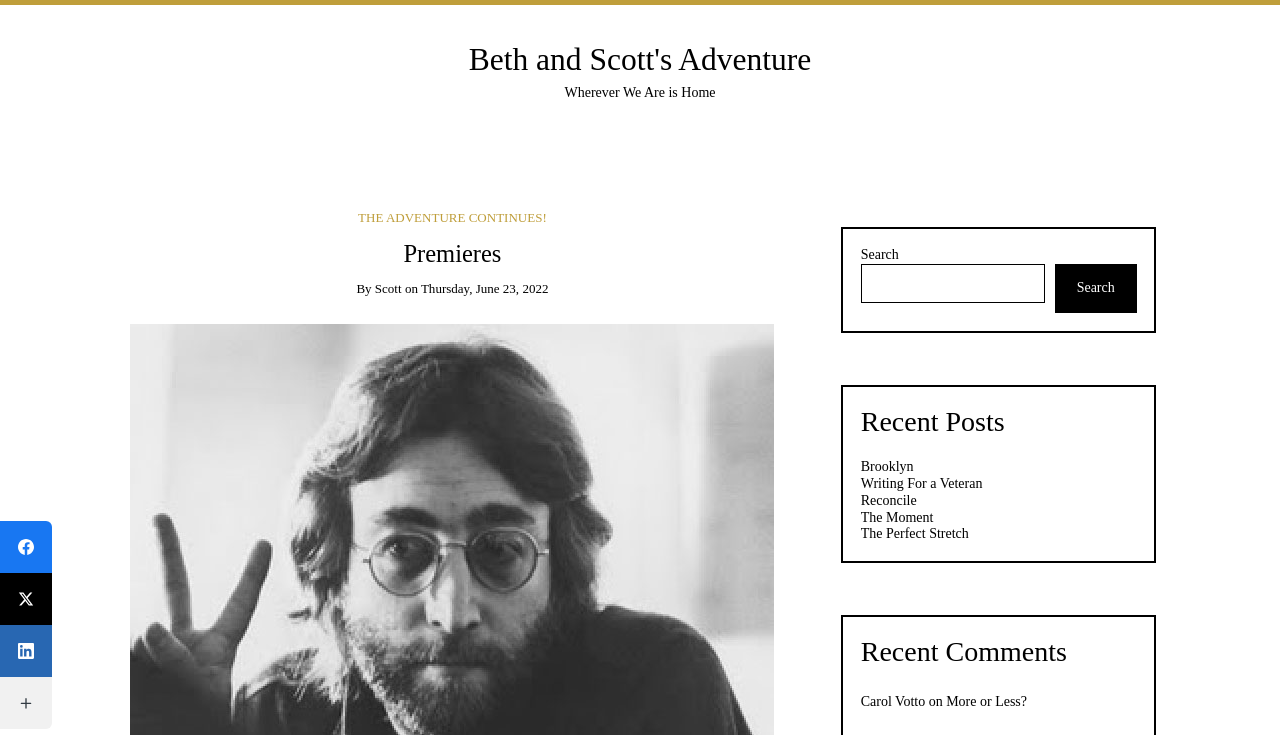What is the title of the recent post?
Craft a detailed and extensive response to the question.

The question is asking for the title of the recent post, which can be found in the StaticText element with the text 'Wherever We Are is Home' below the heading 'Beth and Scott's Adventure'.